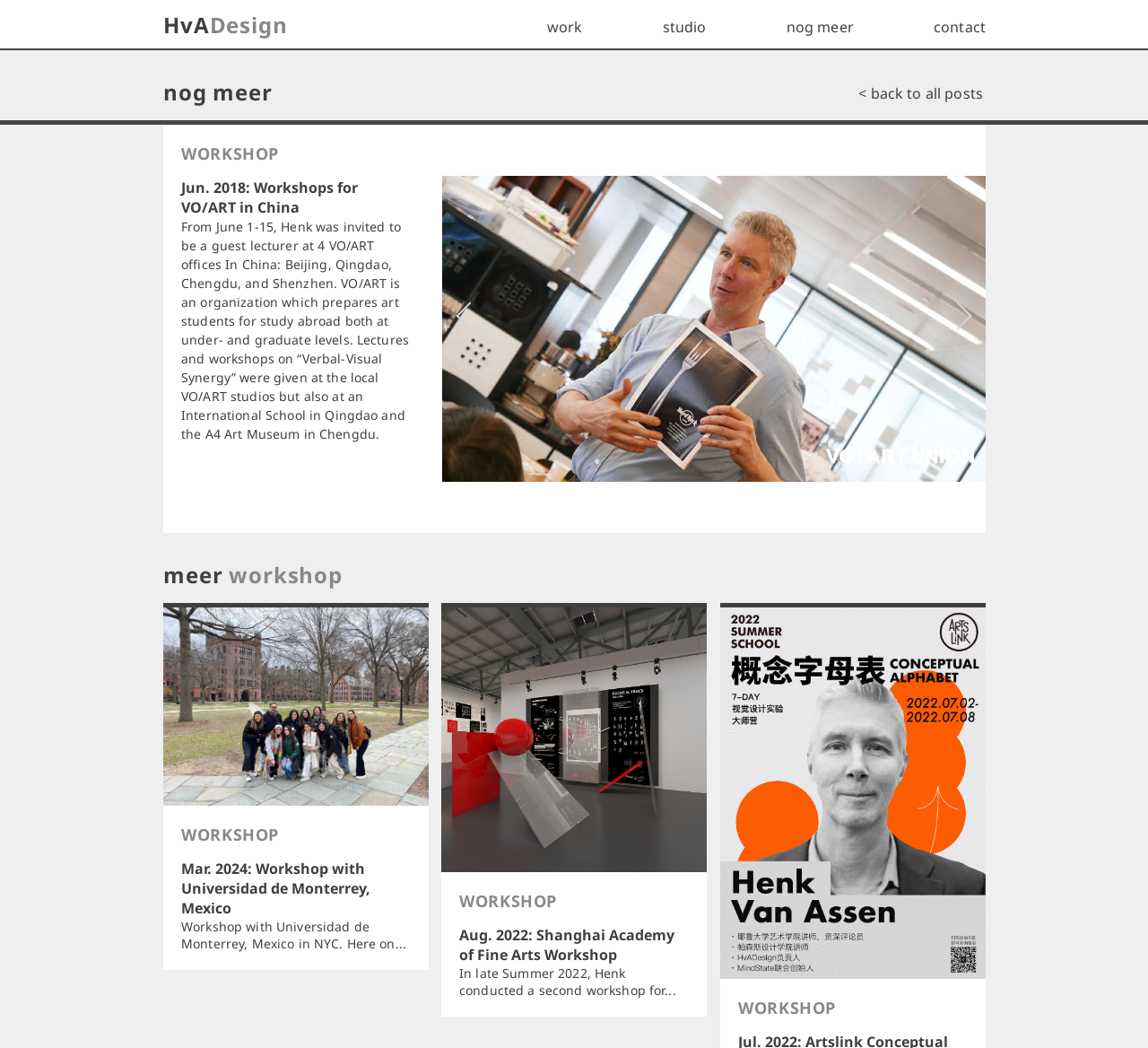Please mark the clickable region by giving the bounding box coordinates needed to complete this instruction: "go back to all posts".

[0.748, 0.081, 0.856, 0.099]